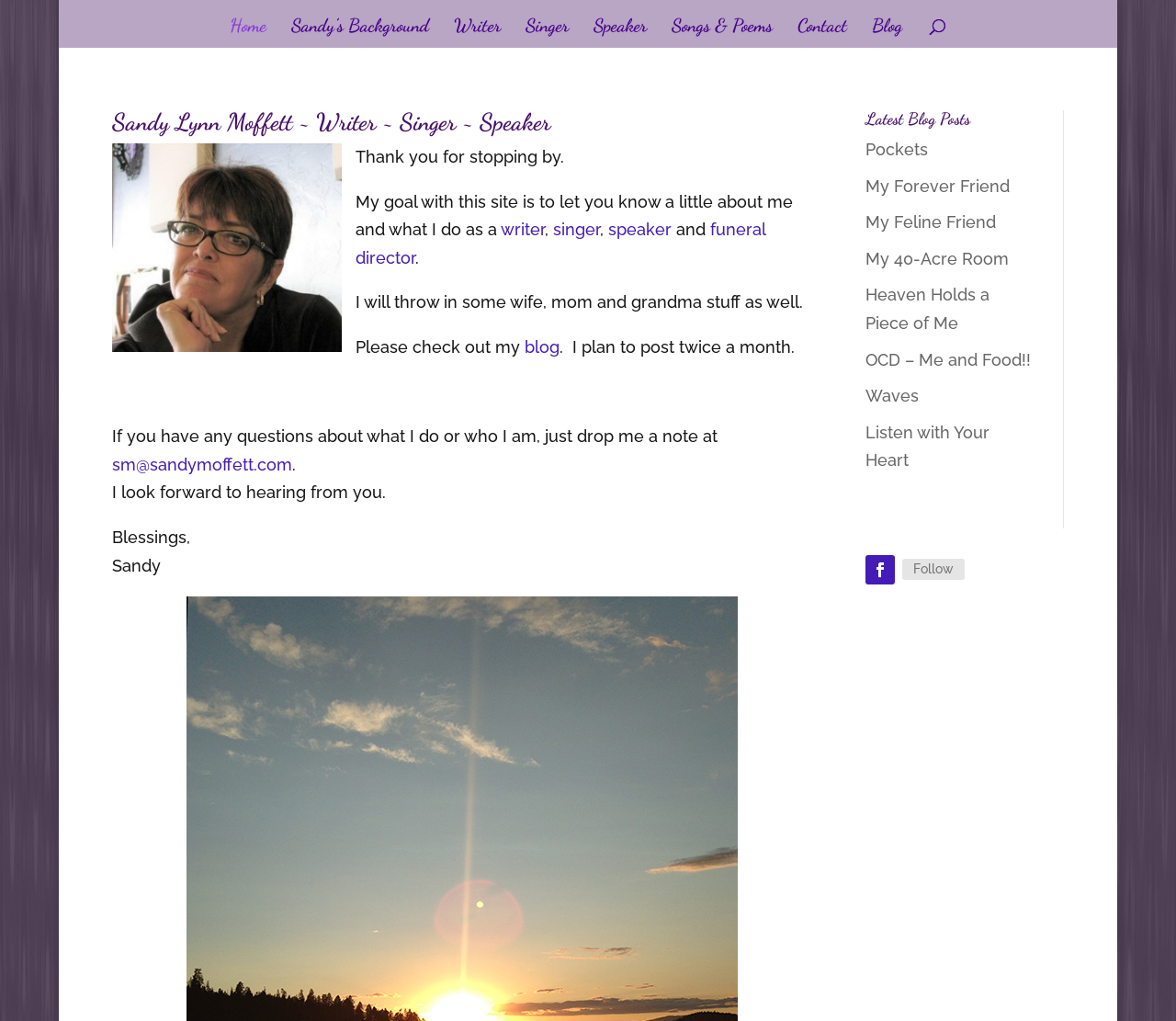Predict the bounding box for the UI component with the following description: "My Forever Friend".

[0.736, 0.172, 0.859, 0.191]